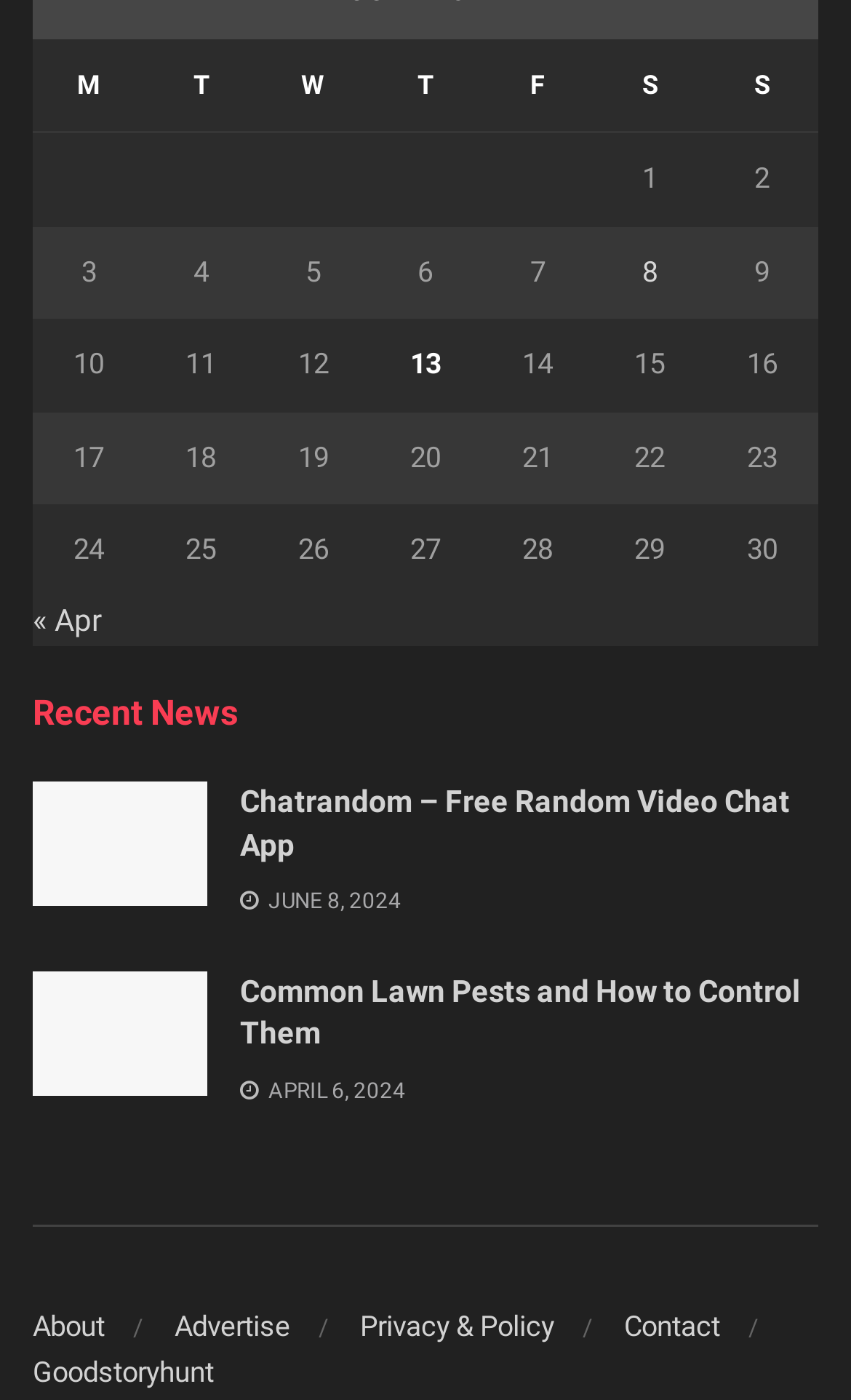How many links are there in the navigation section?
Please look at the screenshot and answer in one word or a short phrase.

2